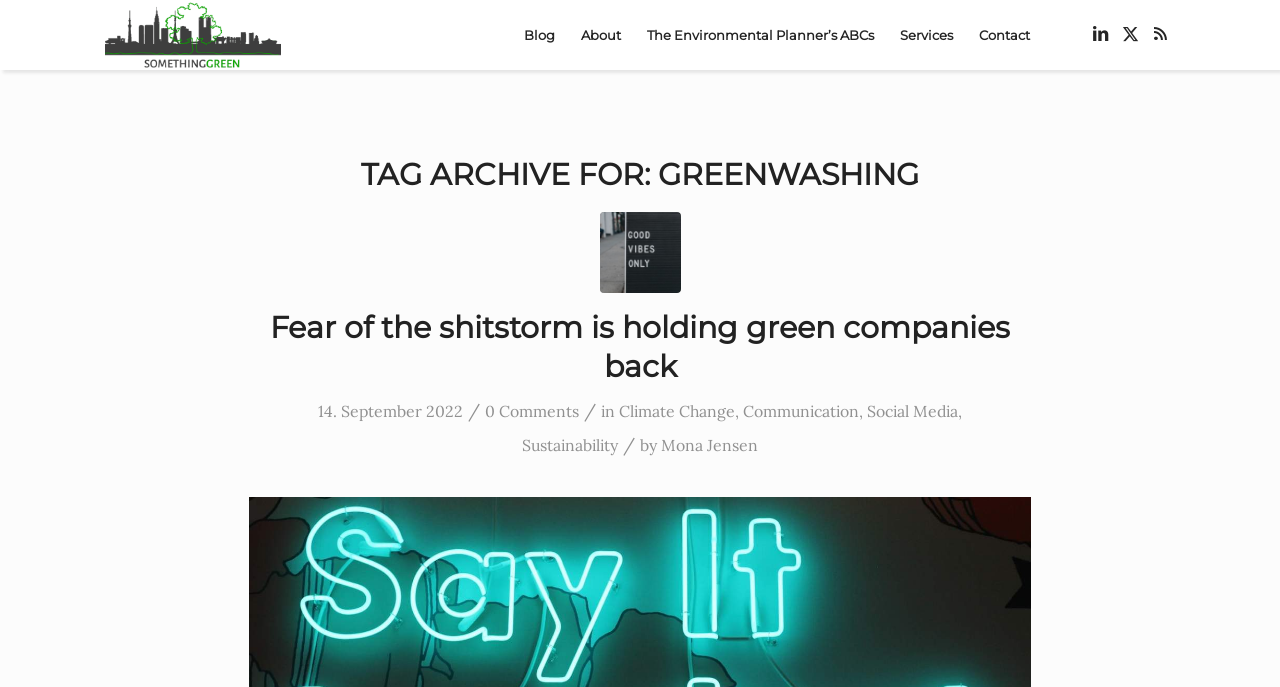What is the name of the website?
Please analyze the image and answer the question with as much detail as possible.

The name of the website can be determined by looking at the root element 'Greenwashing Arkiv - Something Green' which is focused, indicating that it is the title of the webpage.